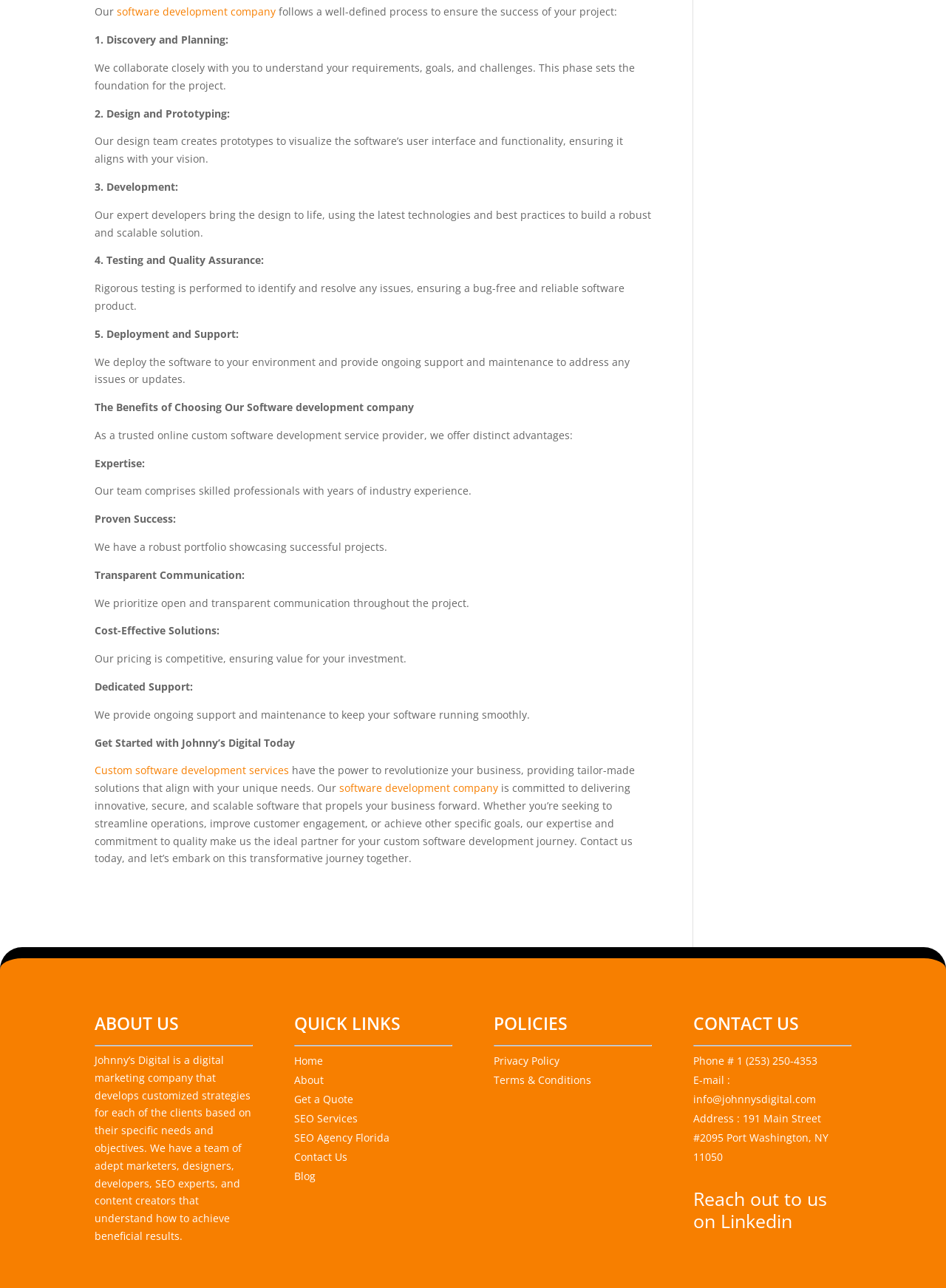Determine the bounding box of the UI element mentioned here: "About". The coordinates must be in the format [left, top, right, bottom] with values ranging from 0 to 1.

[0.311, 0.833, 0.342, 0.844]